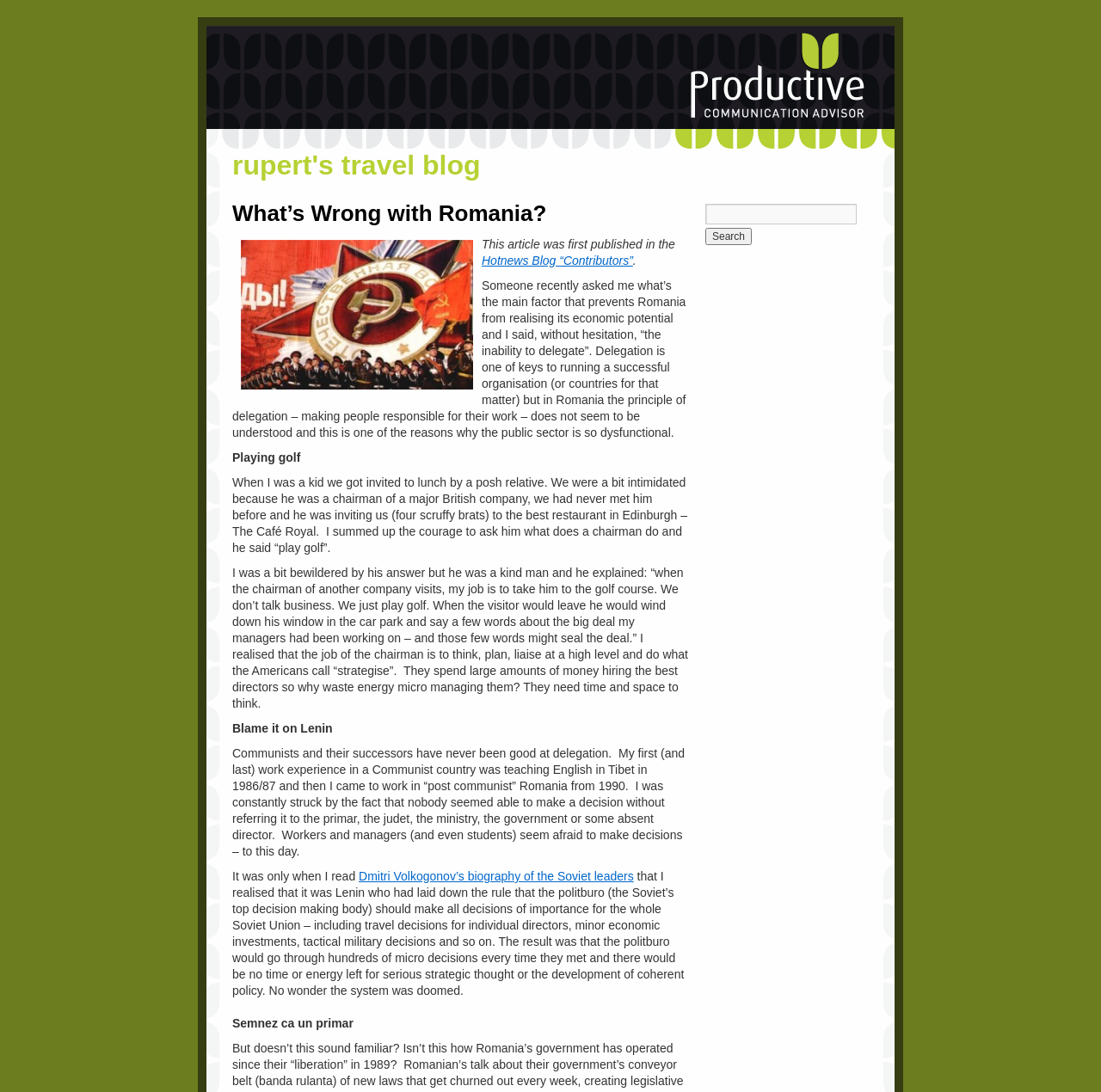Answer the following query with a single word or phrase:
What is the topic of the article?

What's Wrong with Romania?